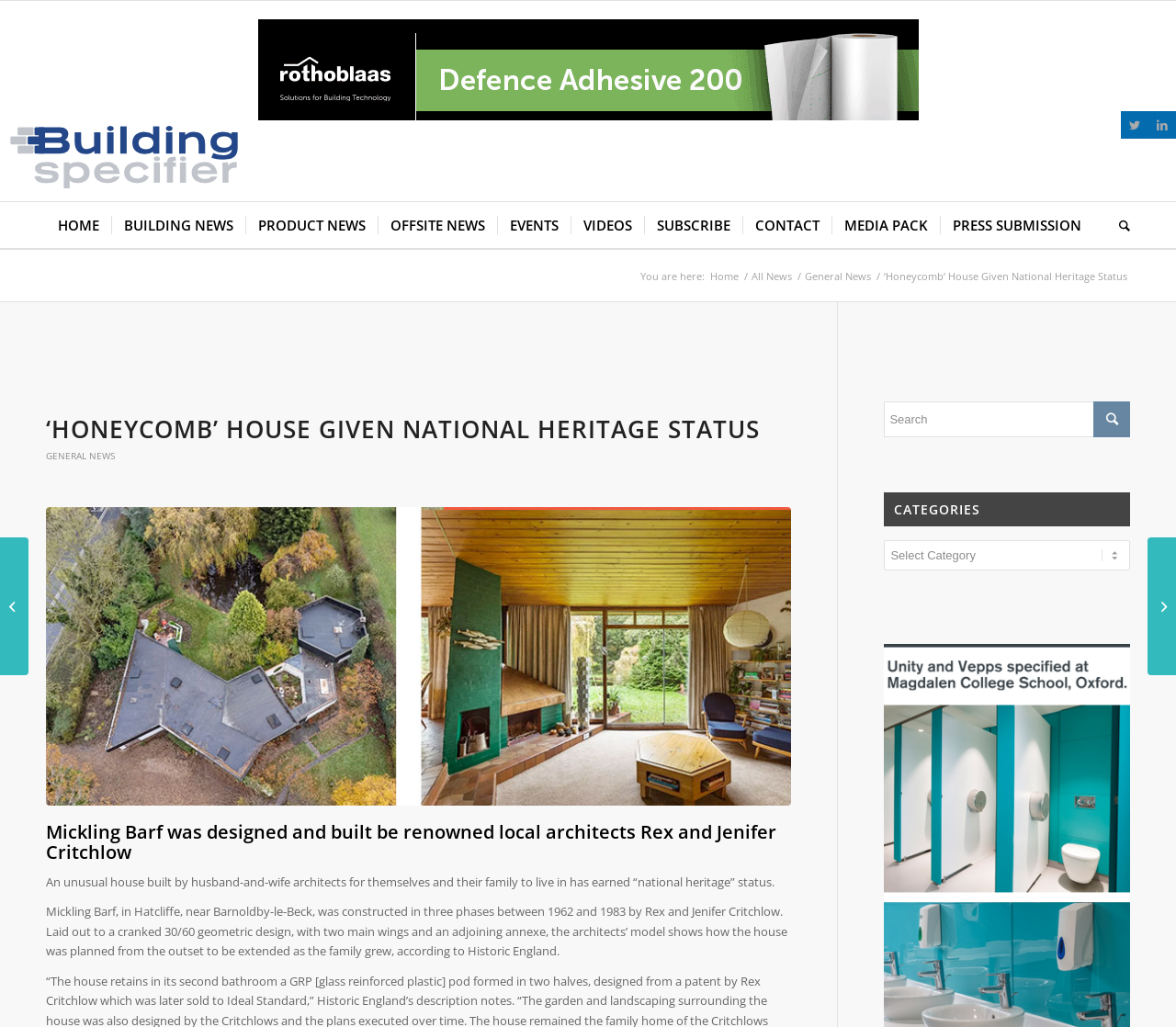From the webpage screenshot, identify the region described by Videos. Provide the bounding box coordinates as (top-left x, top-left y, bottom-right x, bottom-right y), with each value being a floating point number between 0 and 1.

[0.485, 0.197, 0.548, 0.242]